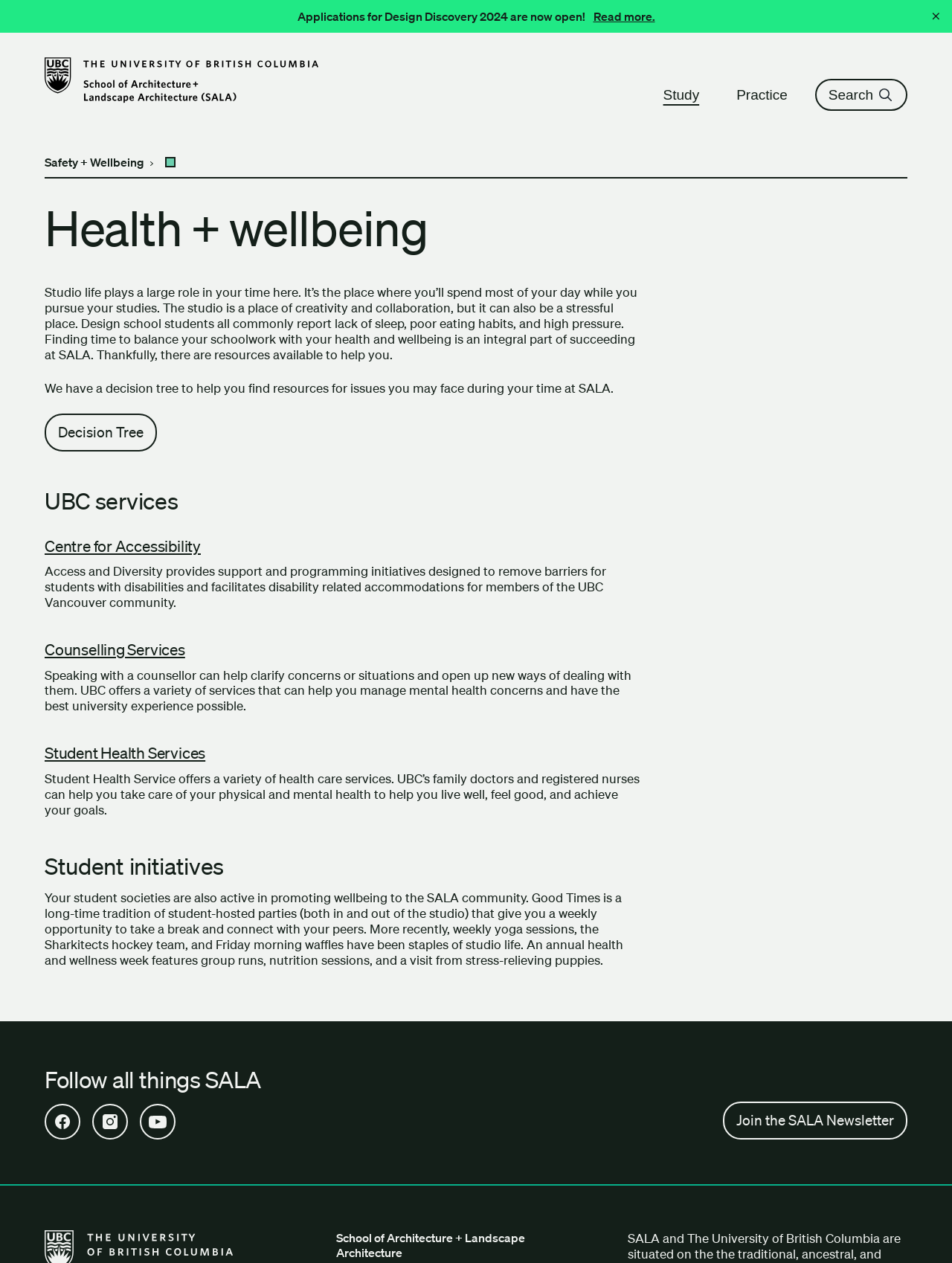Locate the bounding box coordinates of the element that should be clicked to fulfill the instruction: "Open the study submenu".

[0.697, 0.063, 0.759, 0.088]